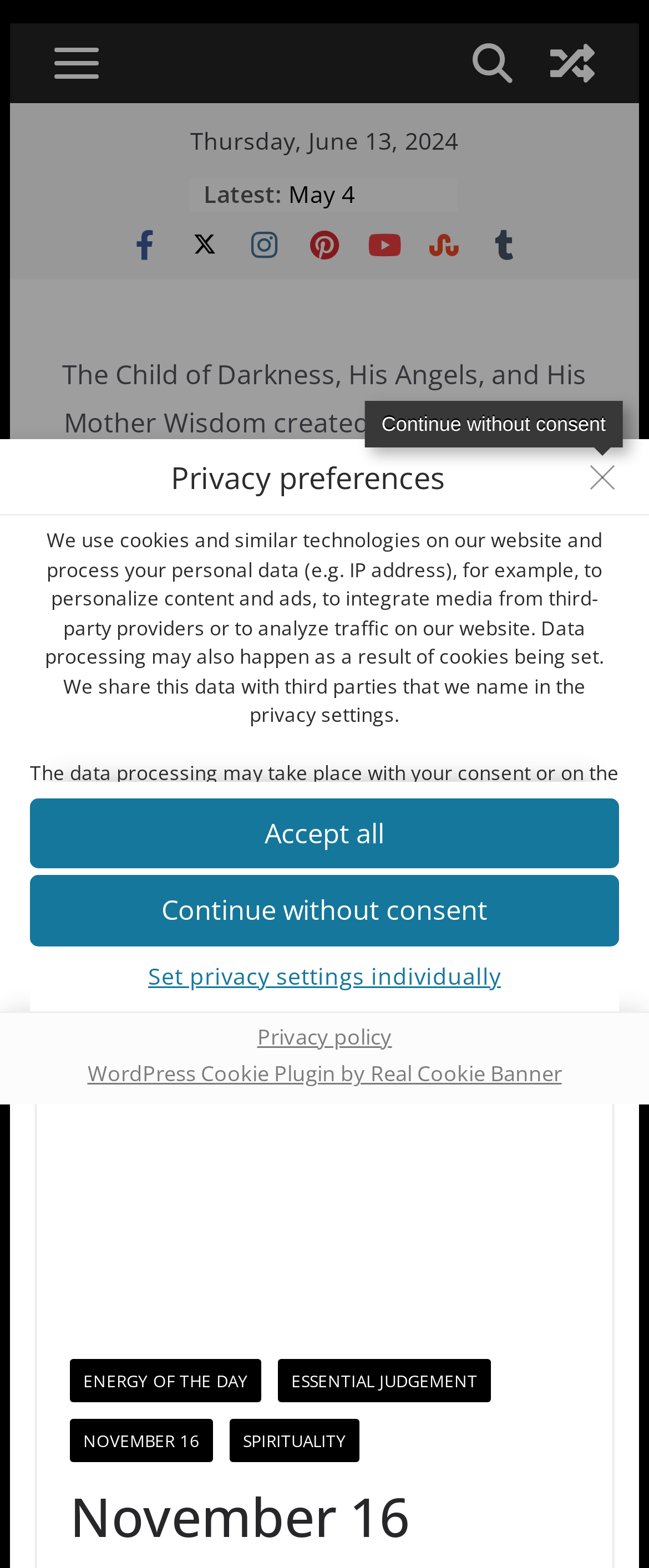Using the element description: "May 3", determine the bounding box coordinates for the specified UI element. The coordinates should be four float numbers between 0 and 1, [left, top, right, bottom].

[0.445, 0.094, 0.547, 0.114]